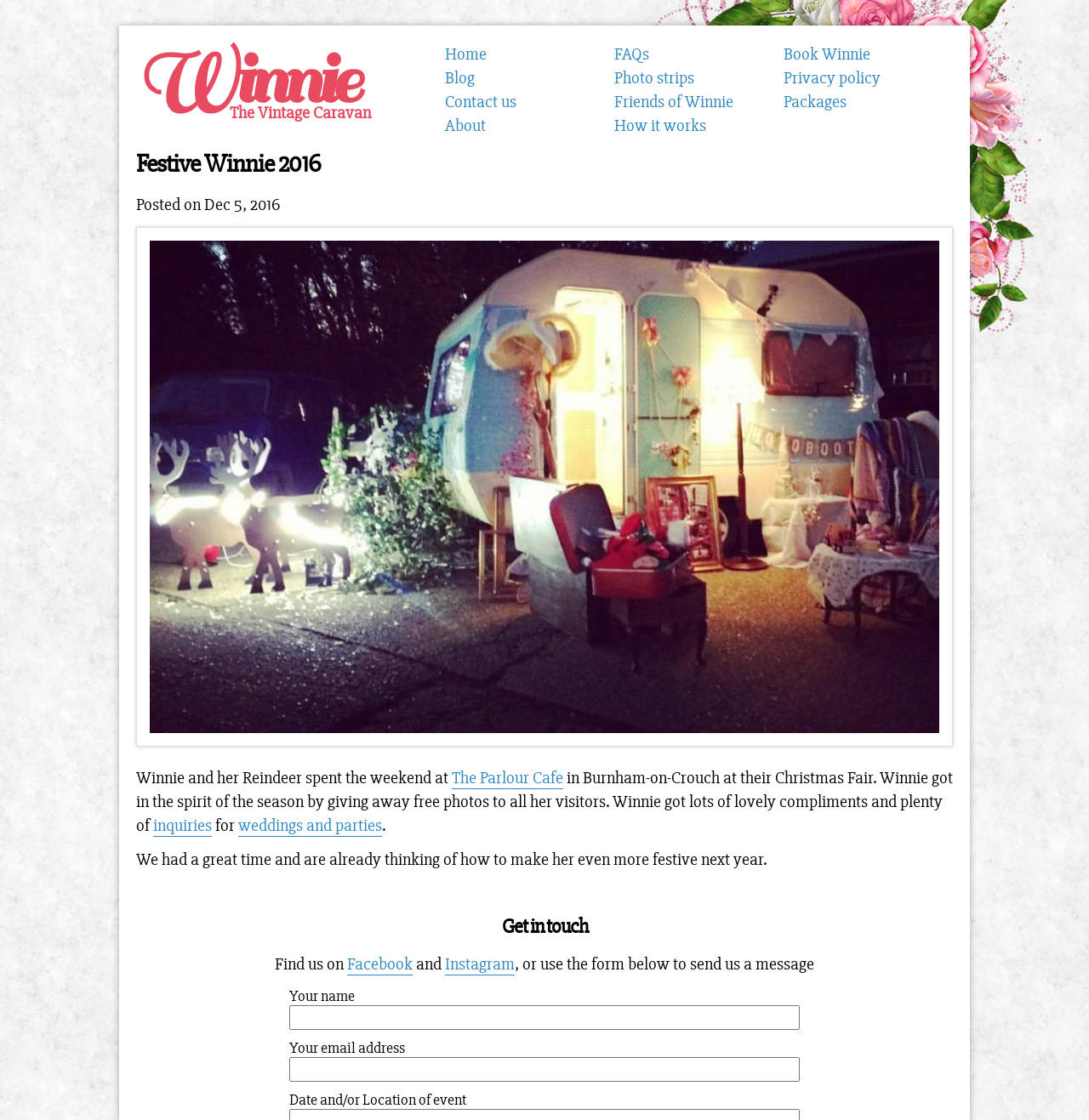Can you show the bounding box coordinates of the region to click on to complete the task described in the instruction: "Click on 'About'"?

[0.409, 0.103, 0.446, 0.121]